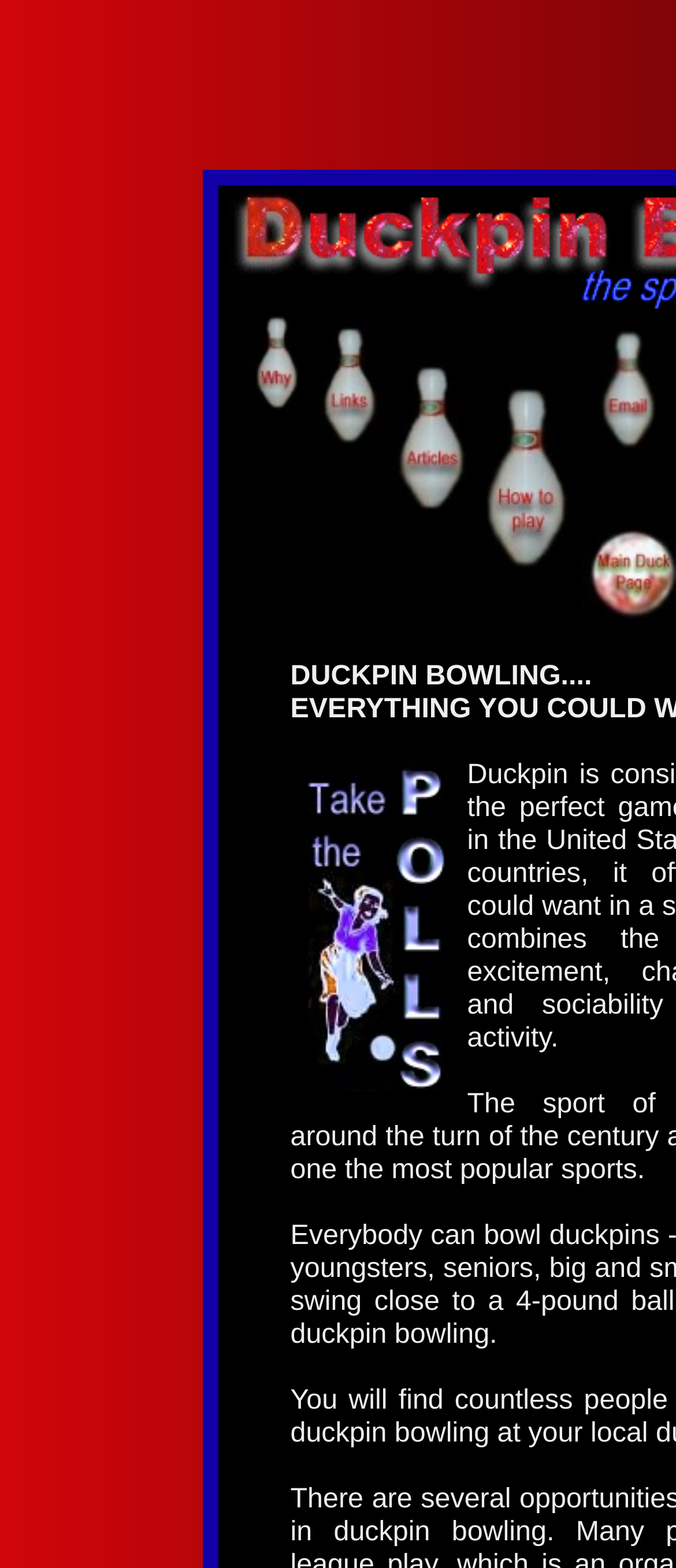What is the main topic of this webpage? Based on the image, give a response in one word or a short phrase.

Duckpin Bowling